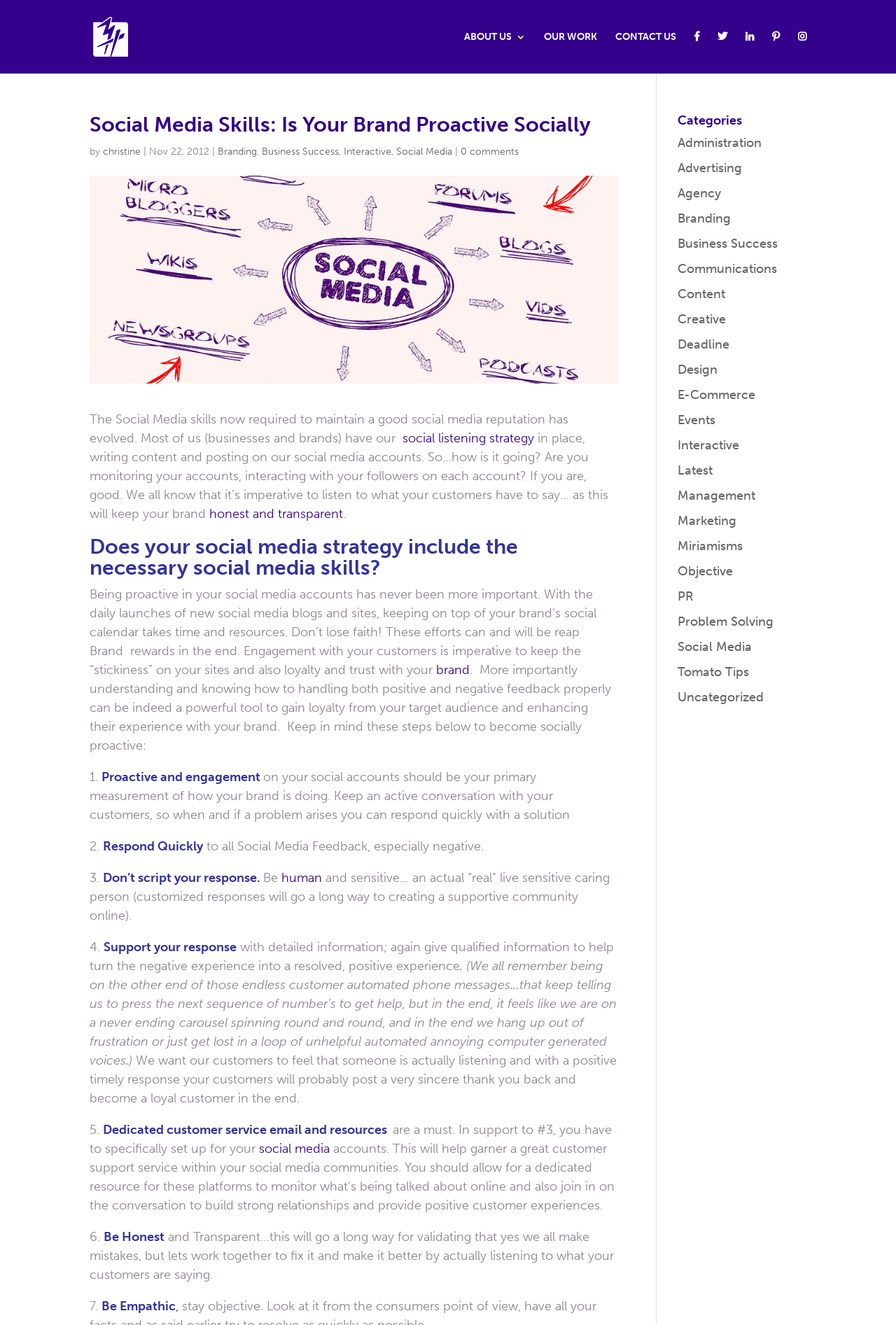Determine the bounding box coordinates of the element's region needed to click to follow the instruction: "Check the link to 3H - The creative marketing agency". Provide these coordinates as four float numbers between 0 and 1, formatted as [left, top, right, bottom].

[0.104, 0.021, 0.145, 0.033]